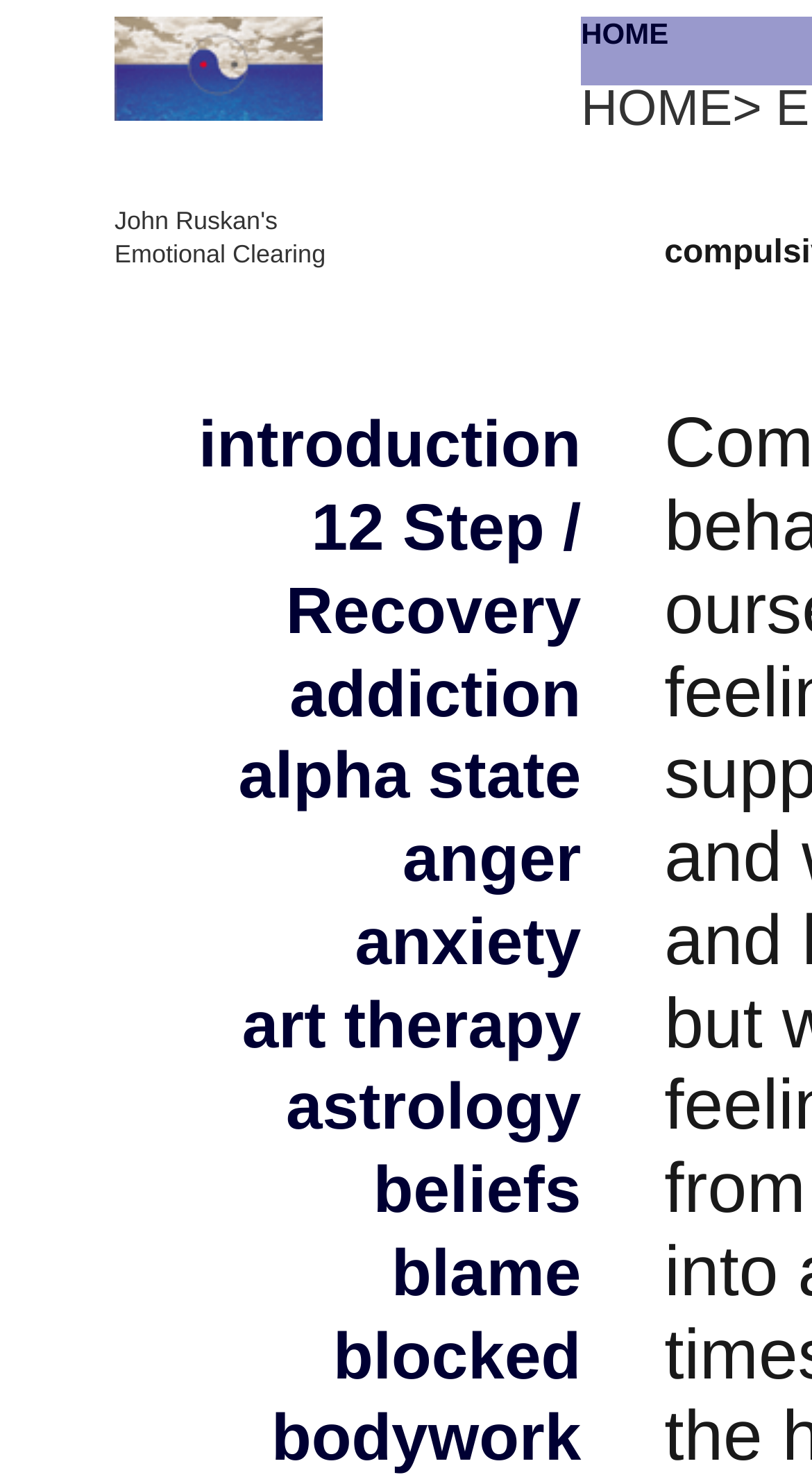Please answer the following query using a single word or phrase: 
What is the main topic of this webpage?

Emotional Clearing